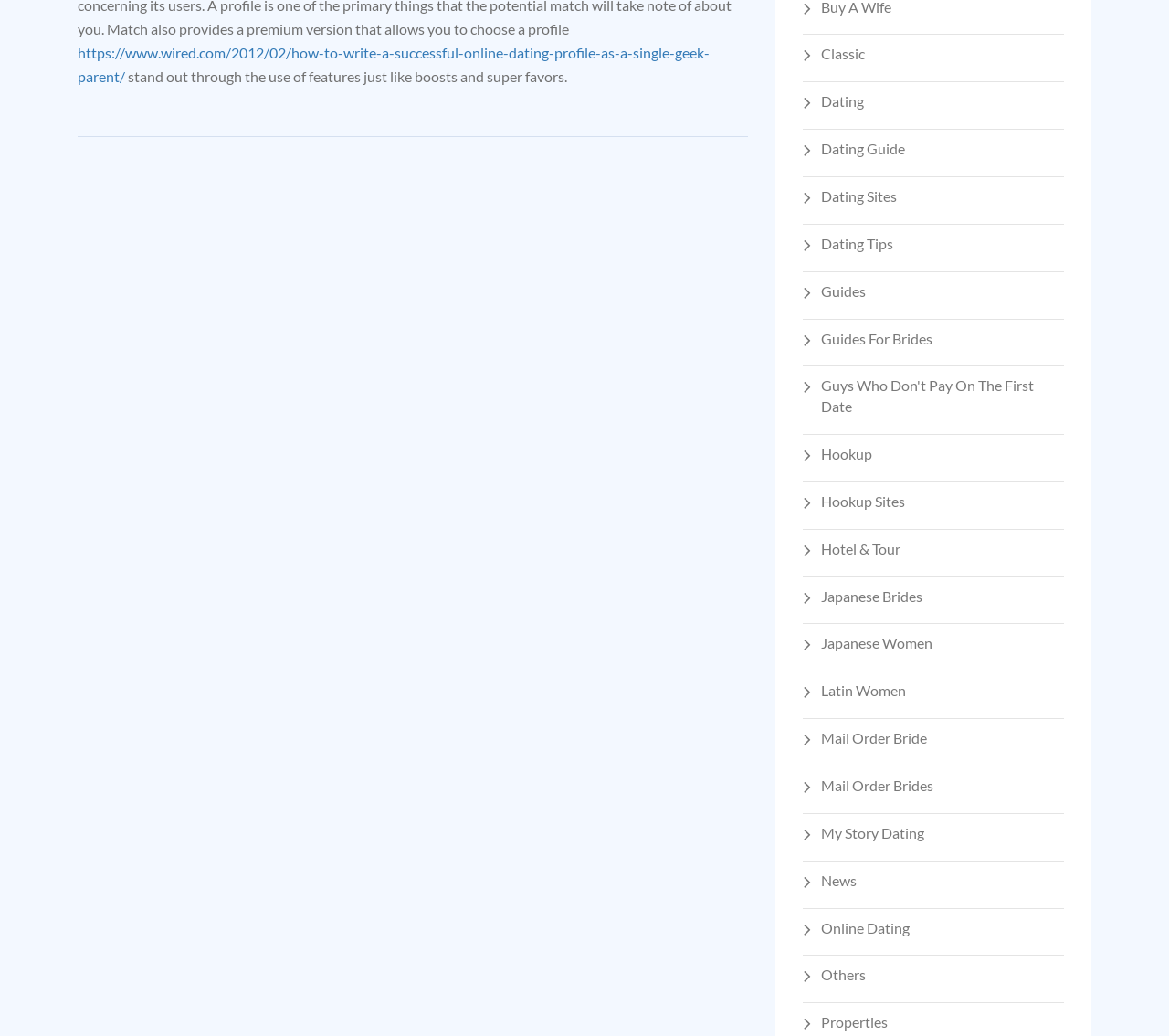Is the webpage focused on a specific type of dating?
Look at the screenshot and respond with one word or a short phrase.

No